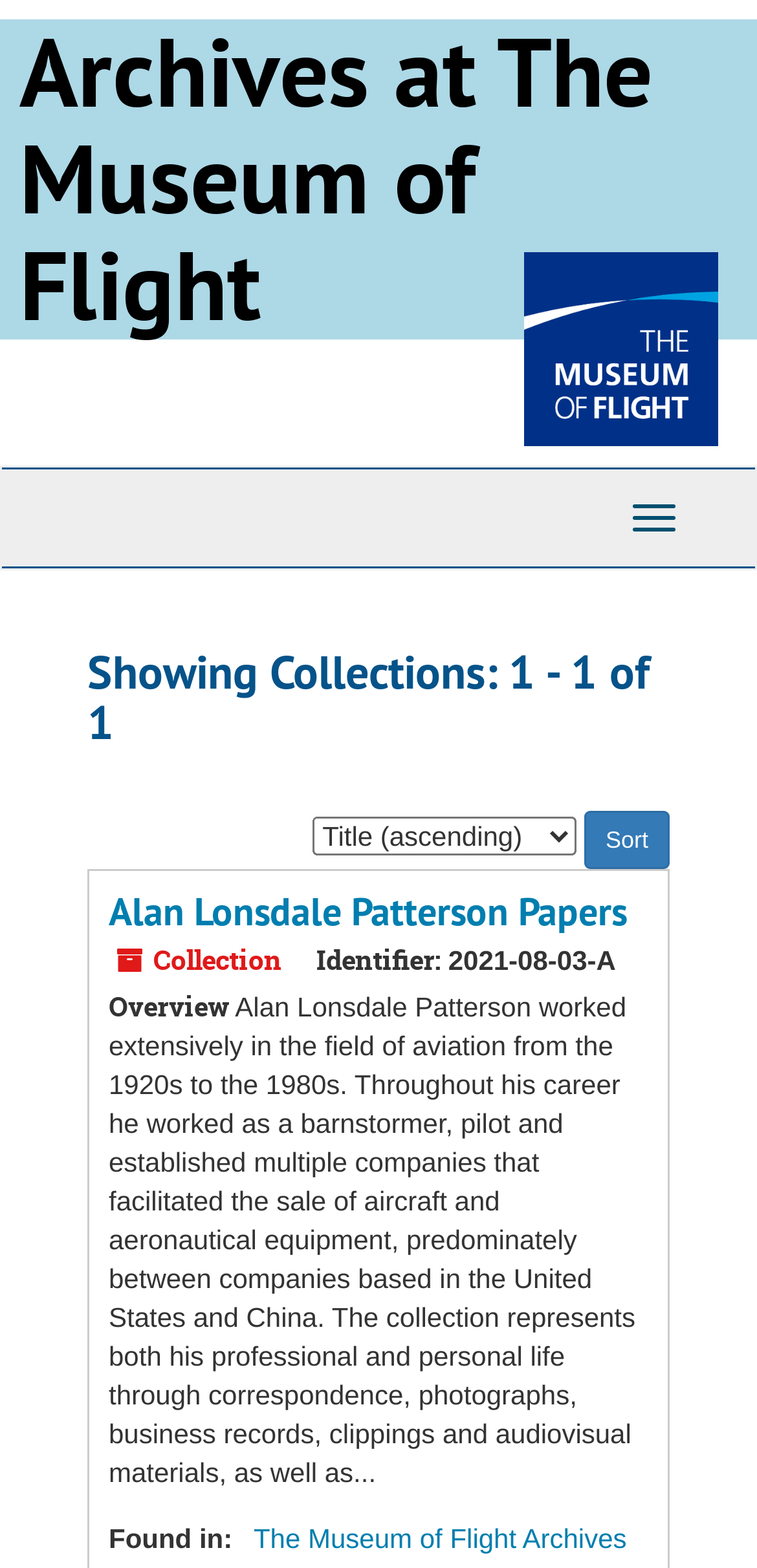Provide the bounding box for the UI element matching this description: "Alan Lonsdale Patterson Papers".

[0.144, 0.565, 0.828, 0.597]